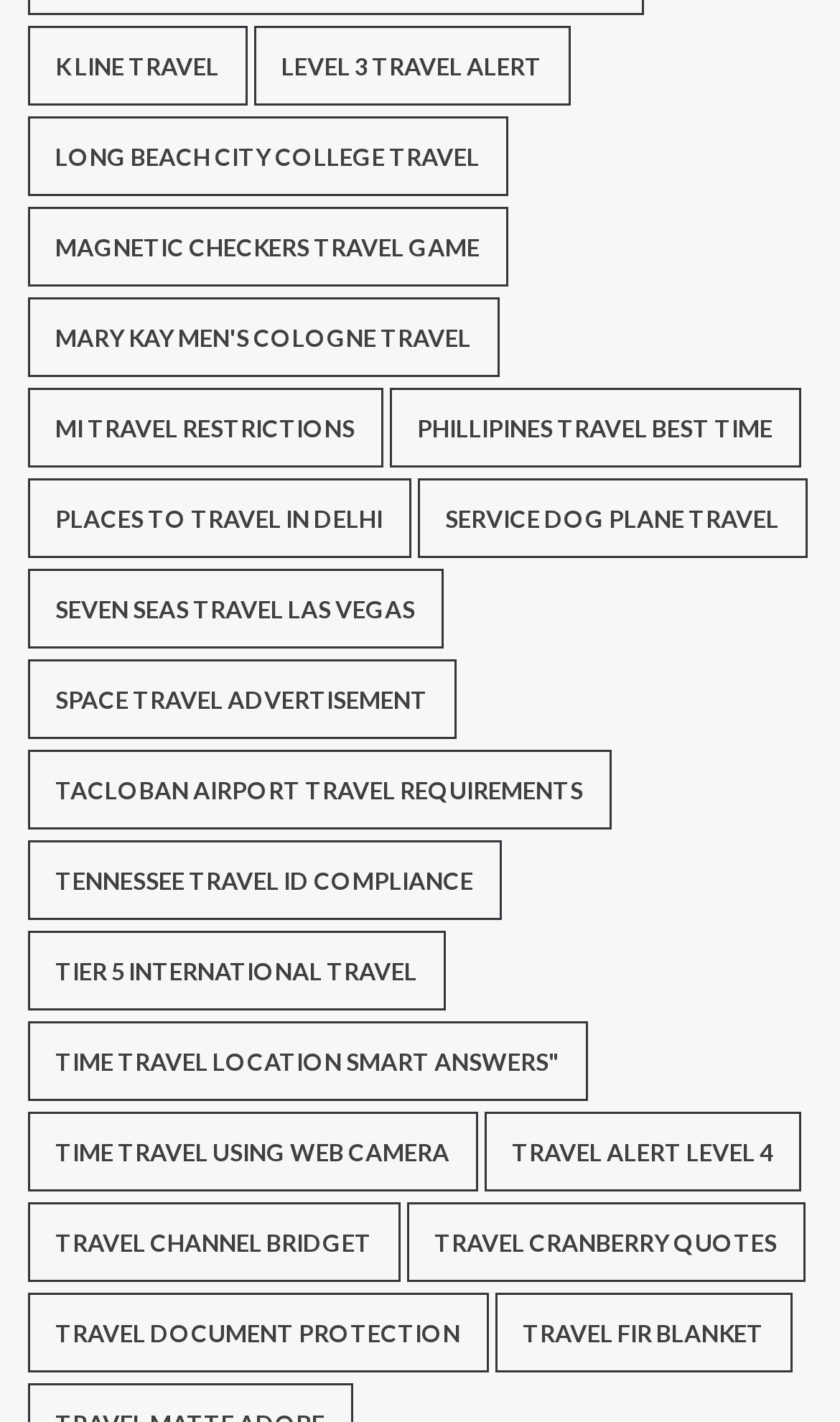How many items are in Magnetic Checkers Travel Game?
Using the details from the image, give an elaborate explanation to answer the question.

According to the webpage, Magnetic Checkers Travel Game has 236 items, as indicated by the text '(236 items)' next to the link.